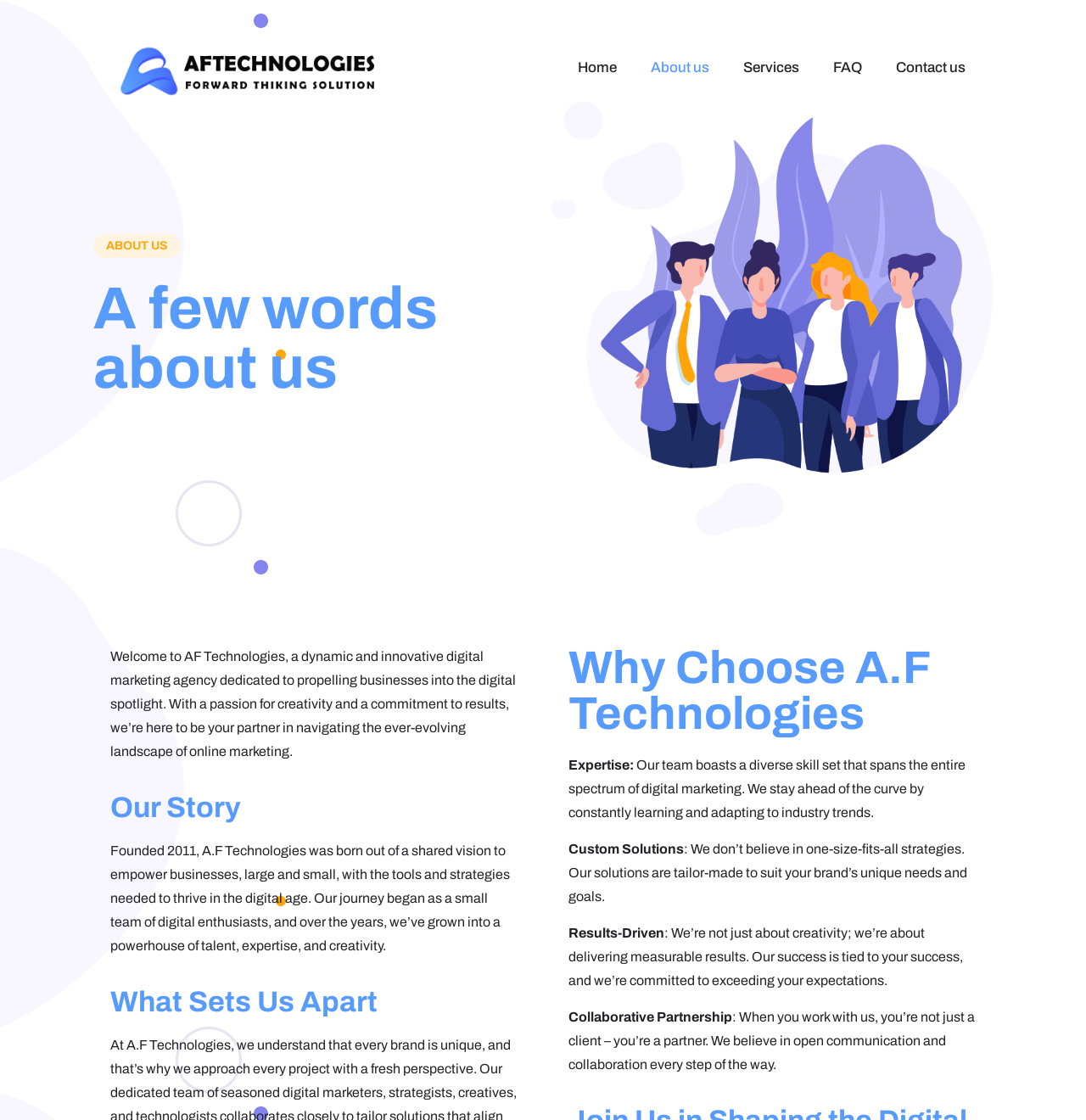Explain the webpage in detail.

The webpage is about A.F. Technologies, a digital marketing agency. At the top left corner, there is a logo of AFTECH-LOGO, which is an image link. Next to it, there are five links: Home, About us, Services, FAQ, and Contact us, aligned horizontally.

Below the logo and links, there is a heading "ABOUT US" followed by a subheading "A few words about us". Underneath, there is a paragraph of text that introduces AF Technologies as a dynamic and innovative digital marketing agency.

Further down, there are three sections: "Our Story", "What Sets Us Apart", and "Why Choose A.F Technologies". The "Our Story" section has a heading and a paragraph of text that describes the history of AF Technologies, founded in 2011. The "What Sets Us Apart" section has a heading but no content. The "Why Choose A.F Technologies" section has a heading and four subsections: Expertise, Custom Solutions, Results-Driven, and Collaborative Partnership. Each subsection has a heading and a paragraph of text that describes the agency's unique strengths and approaches.